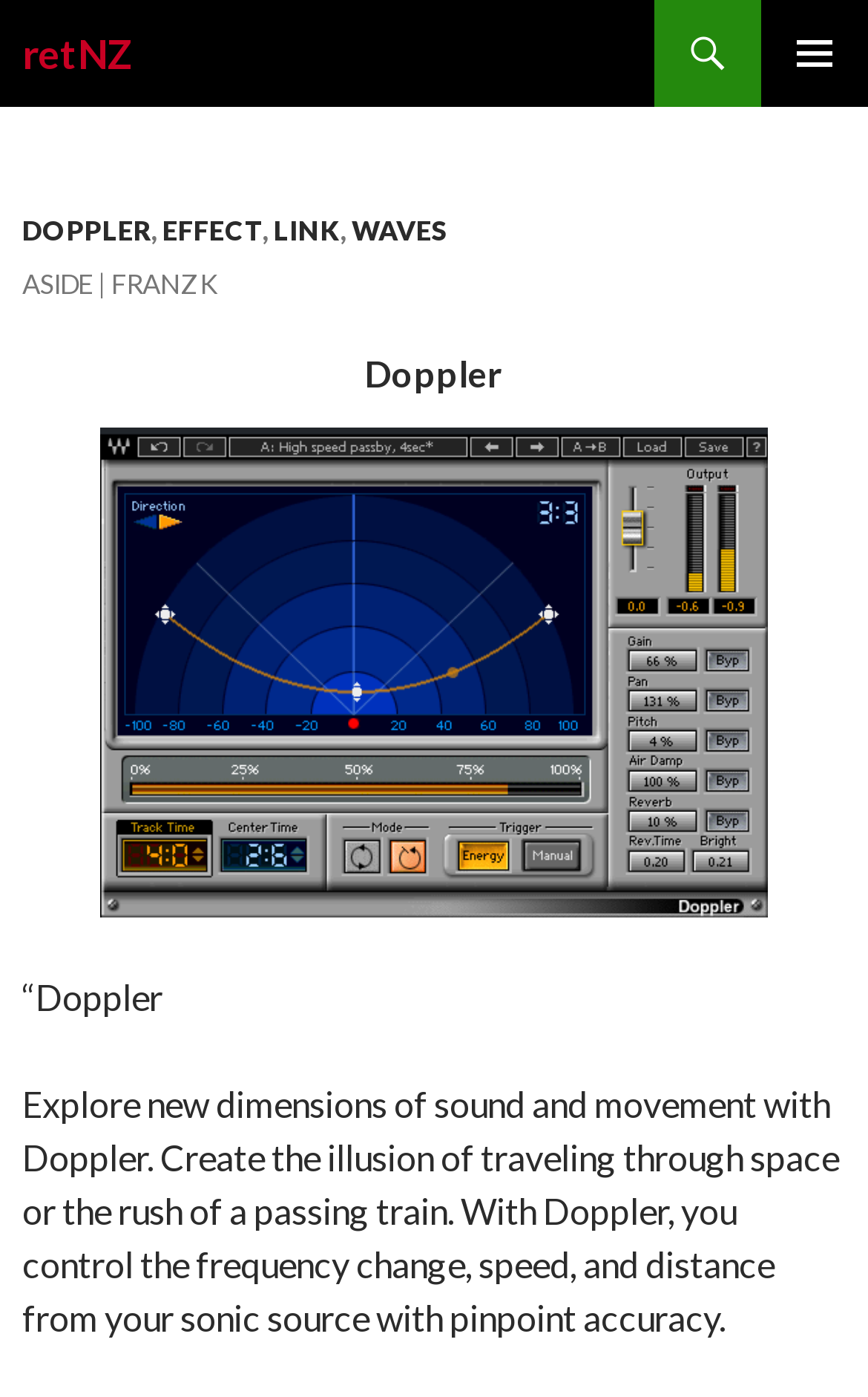Give a full account of the webpage's elements and their arrangement.

The webpage is about Doppler, a tool that allows users to create the illusion of traveling through space or the rush of a passing train by controlling the frequency change, speed, and distance from a sonic source. 

At the top left of the page, there is a heading "retNZ" which is also a link. To the right of it, there is a button labeled "PRIMARY MENU". Below the heading, there is a link "SKIP TO CONTENT". 

Underneath, there is a header section that spans the entire width of the page. It contains several links, including "DOPPLER", "EFFECT", "LINK", "WAVES", and "ASIDE". There is also a link "FRANZ K" on the same level as "ASIDE". 

Below the header section, there is a prominent heading "Doppler" that takes up most of the page width. Underneath, there is a link that spans about 75% of the page width. 

Further down, there is a quote "“Doppler" followed by a paragraph of text that describes the functionality of Doppler. The text explains that users can create the illusion of traveling through space or the rush of a passing train by controlling the frequency change, speed, and distance from their sonic source with pinpoint accuracy.